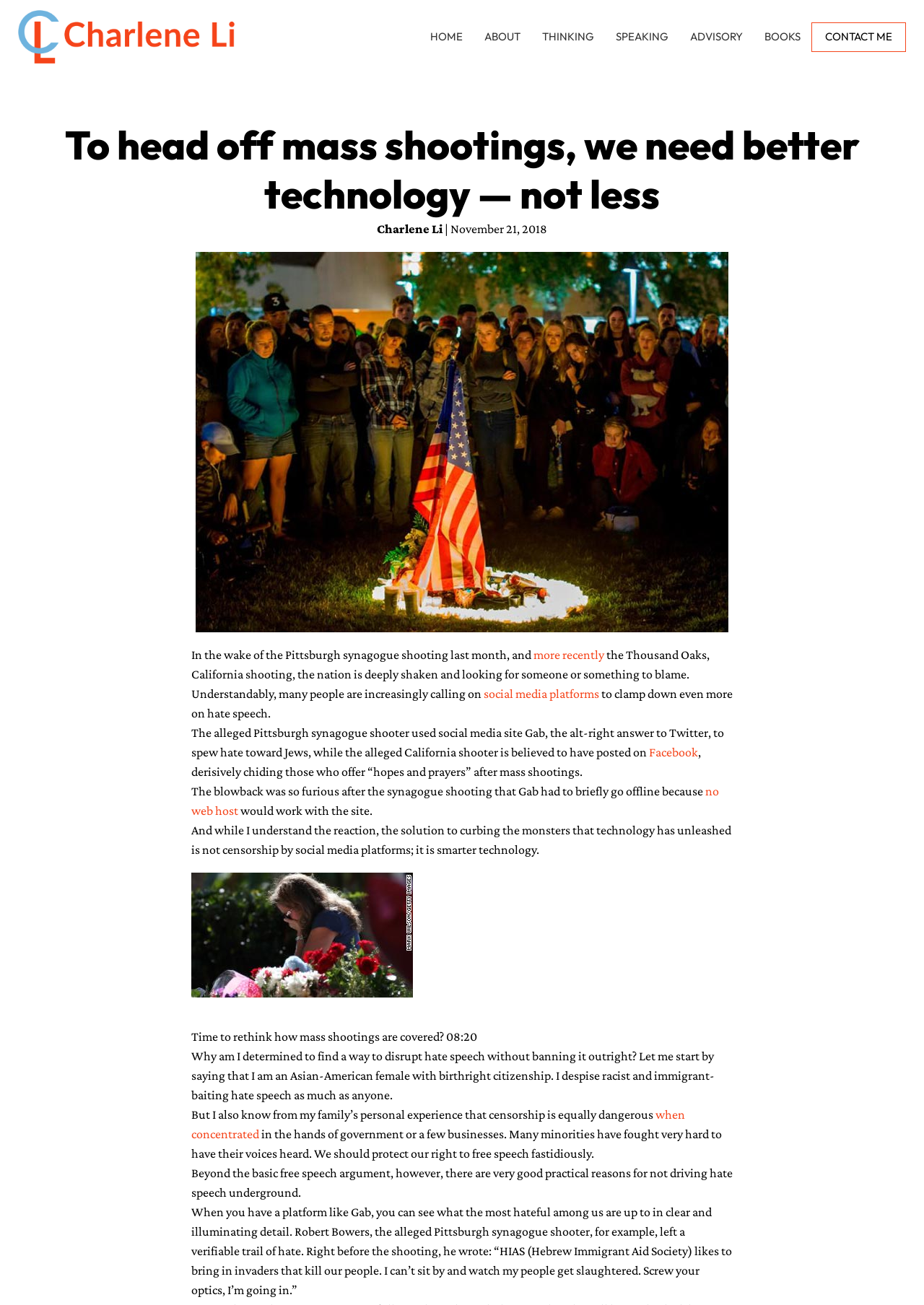Determine the bounding box coordinates of the clickable element to achieve the following action: 'Click the 'Facebook' link'. Provide the coordinates as four float values between 0 and 1, formatted as [left, top, right, bottom].

[0.702, 0.571, 0.755, 0.582]